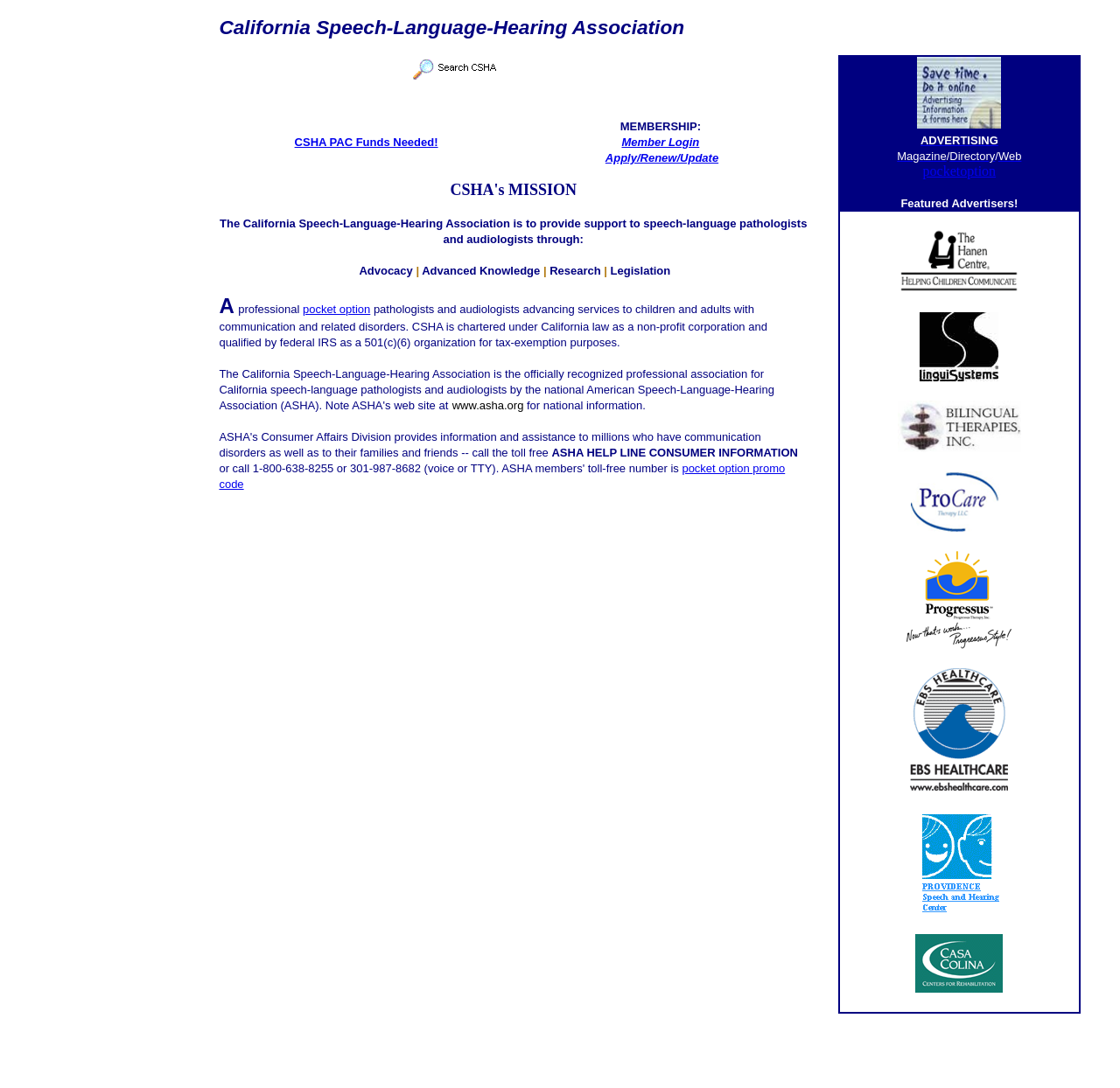Using the elements shown in the image, answer the question comprehensively: What is the purpose of ASHA's Consumer Affairs Division?

The purpose of ASHA's Consumer Affairs Division can be found in the main content of the webpage, which states that 'ASHA's Consumer Affairs Division provides information and assistance to millions who have communication disorders as well as to their families and friends'.